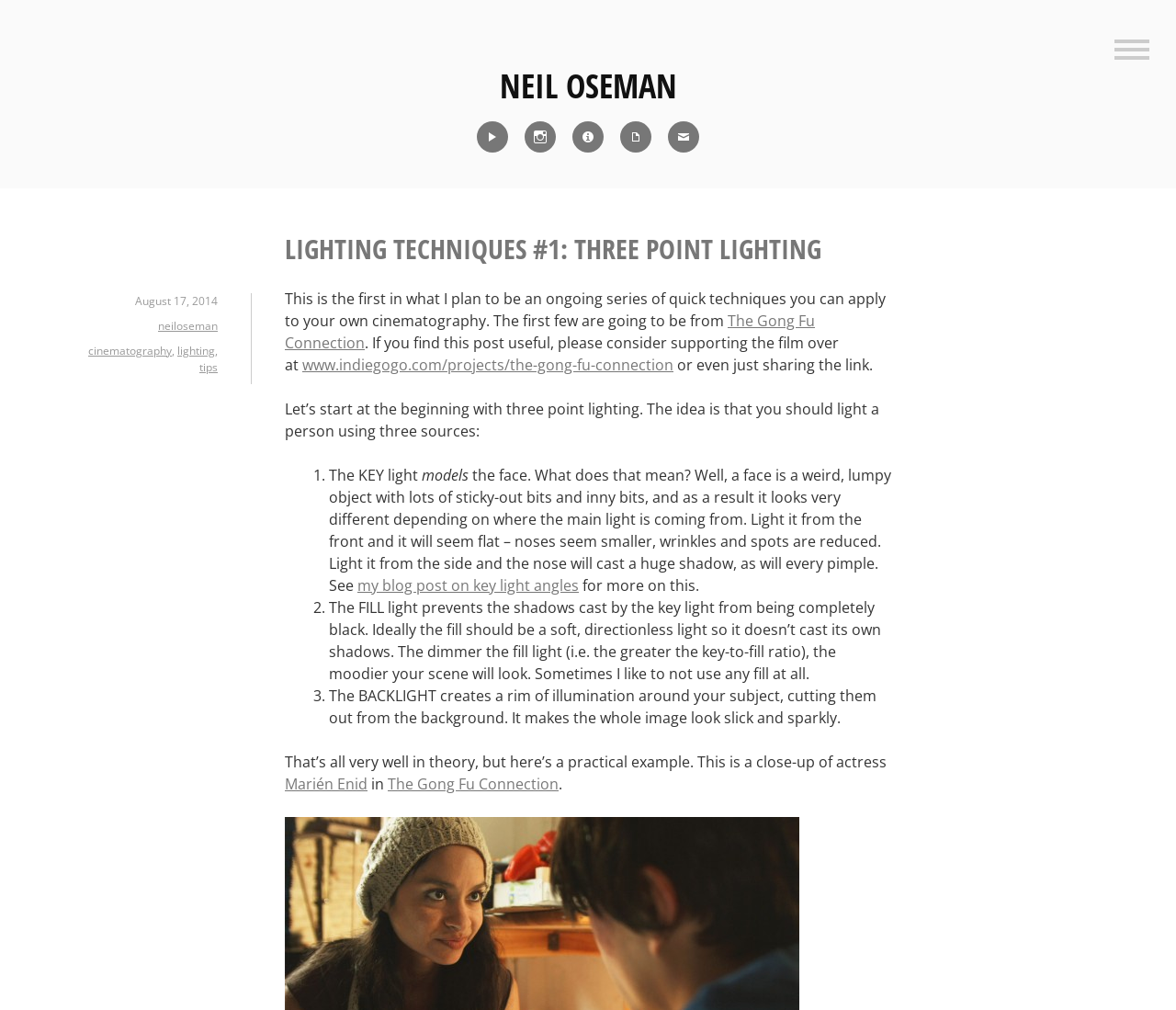What is the topic of the post?
Refer to the image and provide a concise answer in one word or phrase.

Cinematography